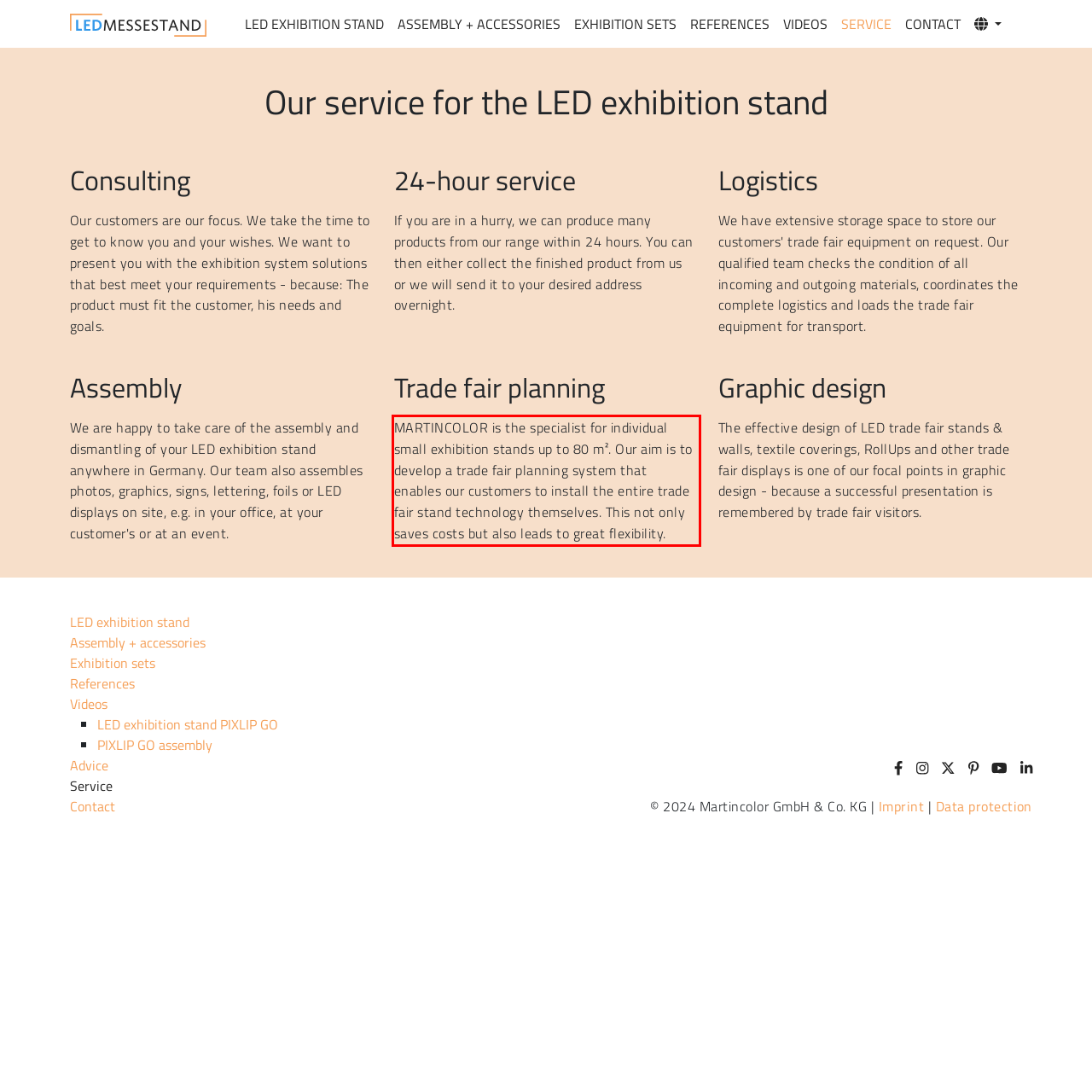Please examine the webpage screenshot containing a red bounding box and use OCR to recognize and output the text inside the red bounding box.

MARTINCOLOR is the specialist for individual small exhibition stands up to 80 m². Our aim is to develop a trade fair planning system that enables our customers to install the entire trade fair stand technology themselves. This not only saves costs but also leads to great flexibility.